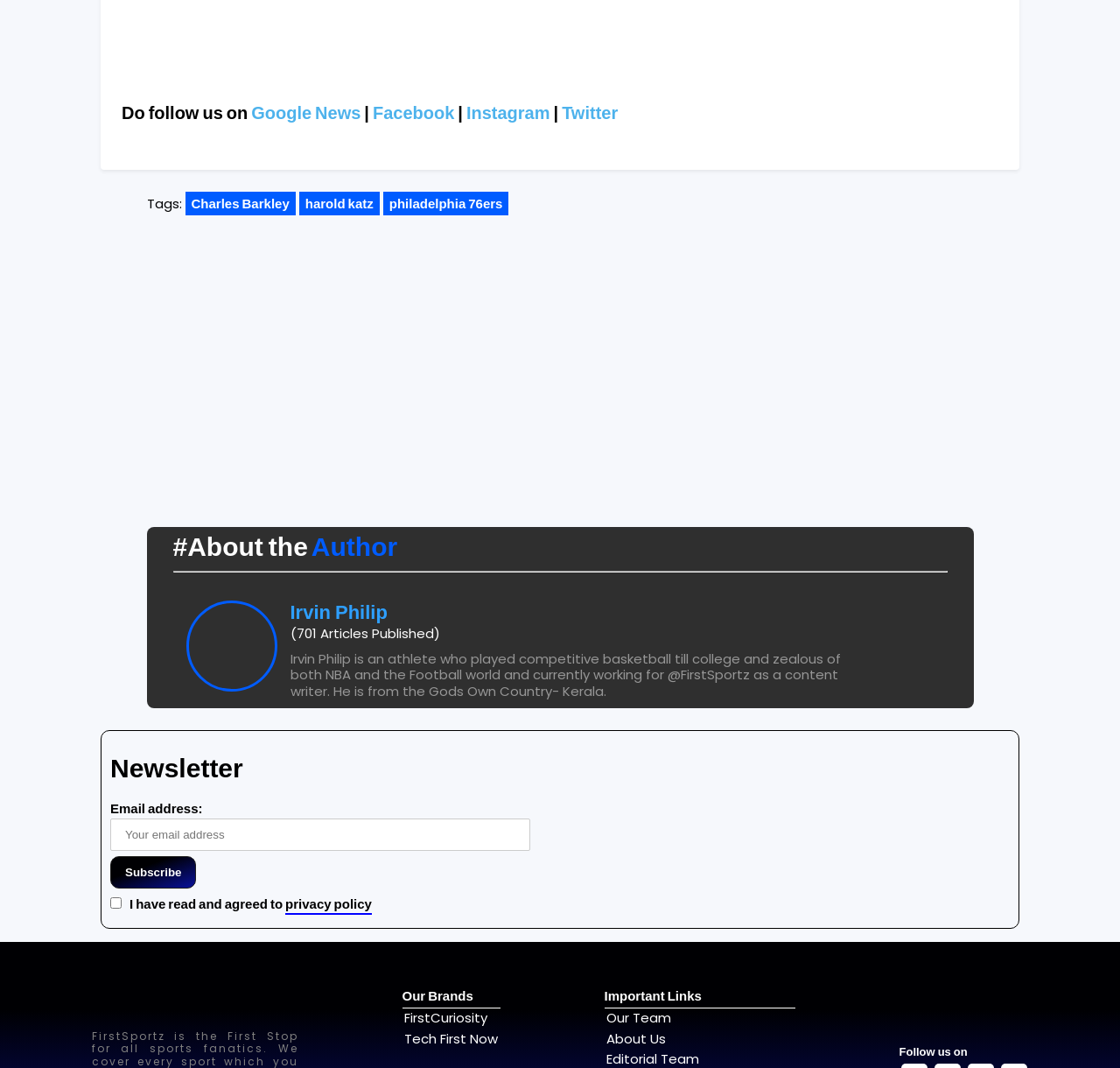Determine the bounding box coordinates of the clickable region to execute the instruction: "Read about the author". The coordinates should be four float numbers between 0 and 1, denoted as [left, top, right, bottom].

[0.259, 0.561, 0.346, 0.586]